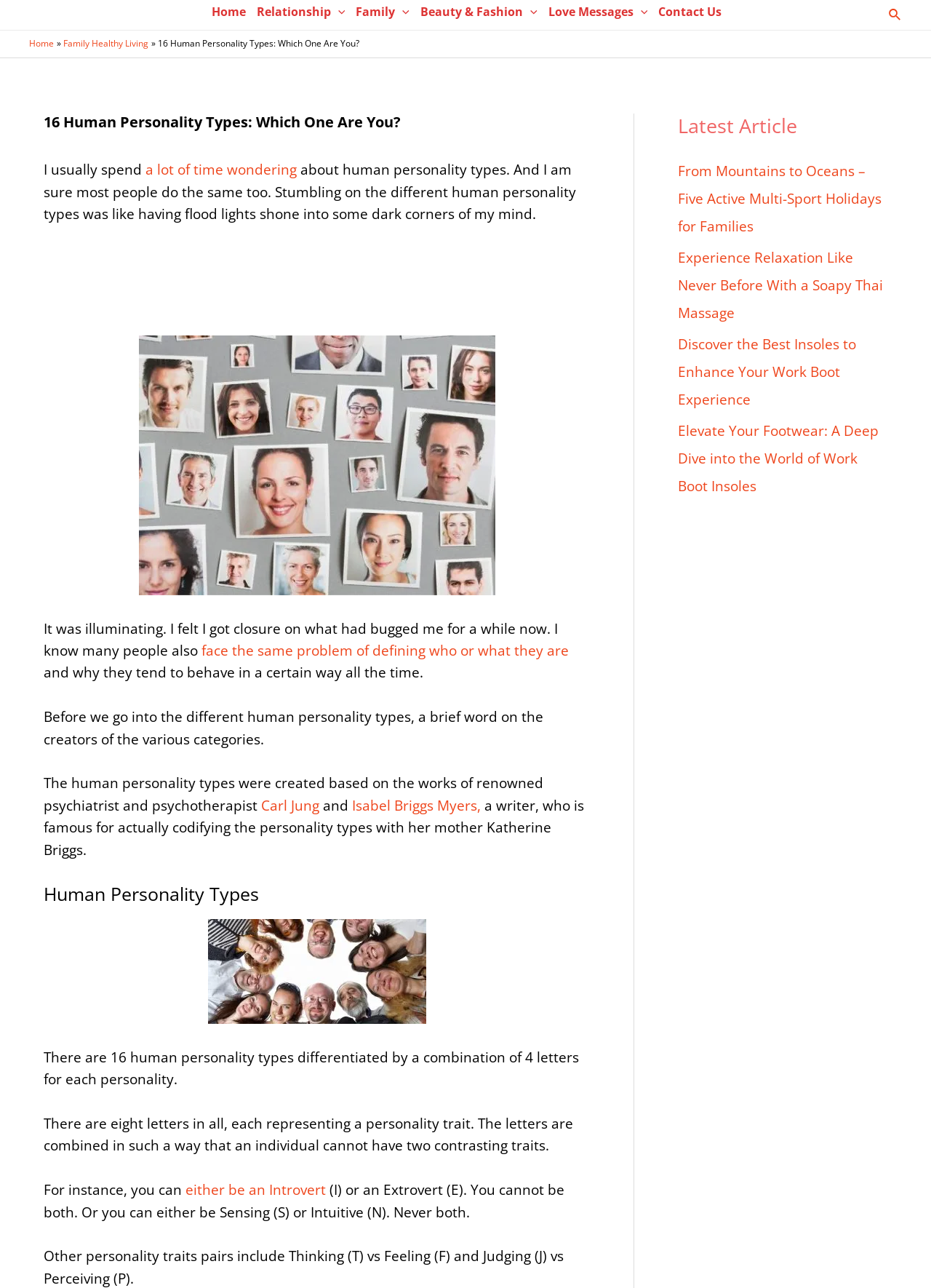Please provide a one-word or phrase answer to the question: 
Who created the human personality types?

Carl Jung and Isabel Briggs Myers